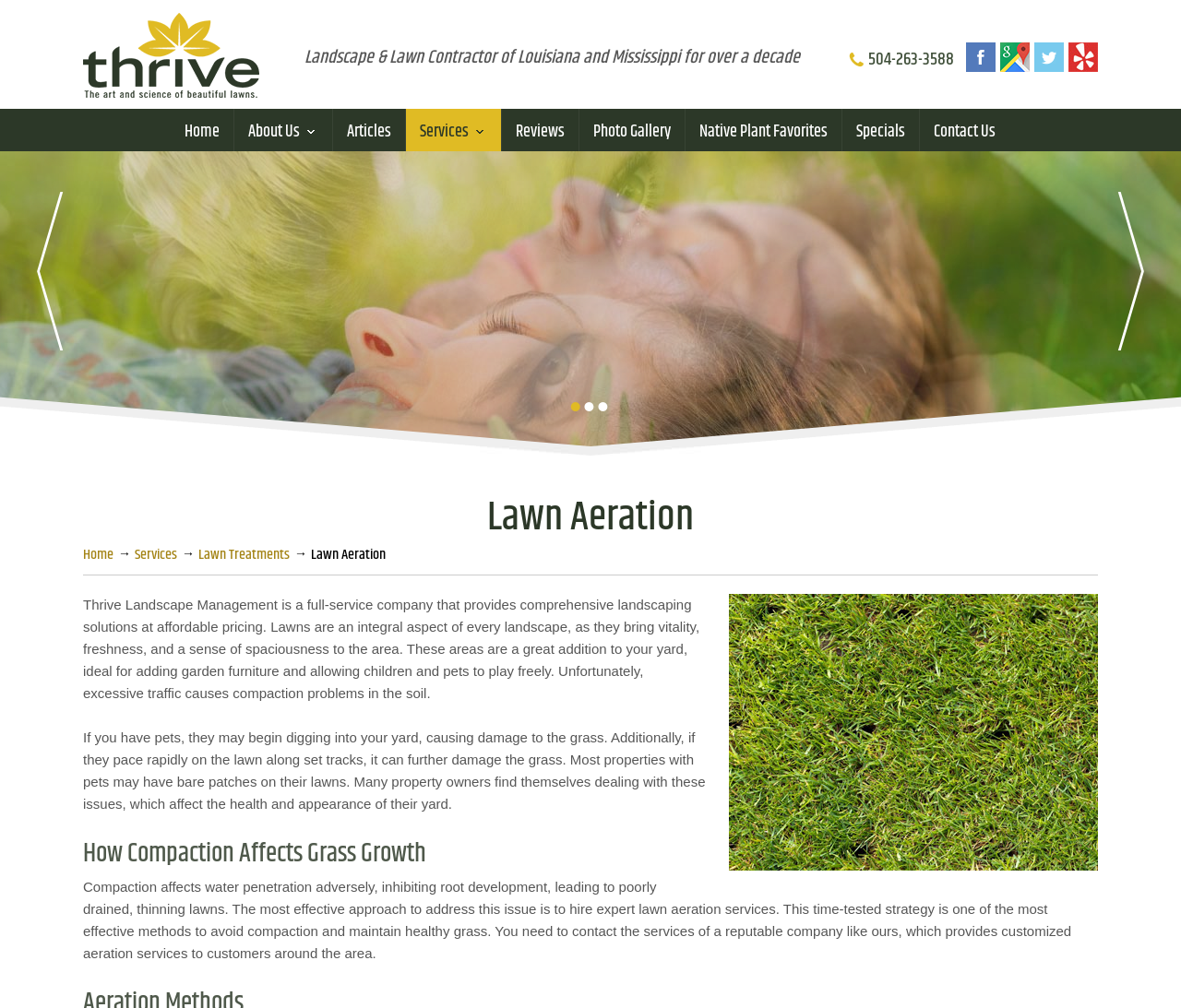What is the phone number of the company?
Please give a well-detailed answer to the question.

The phone number can be found in the top-right corner of the webpage, where it says '504-263-3588' in a static text element.